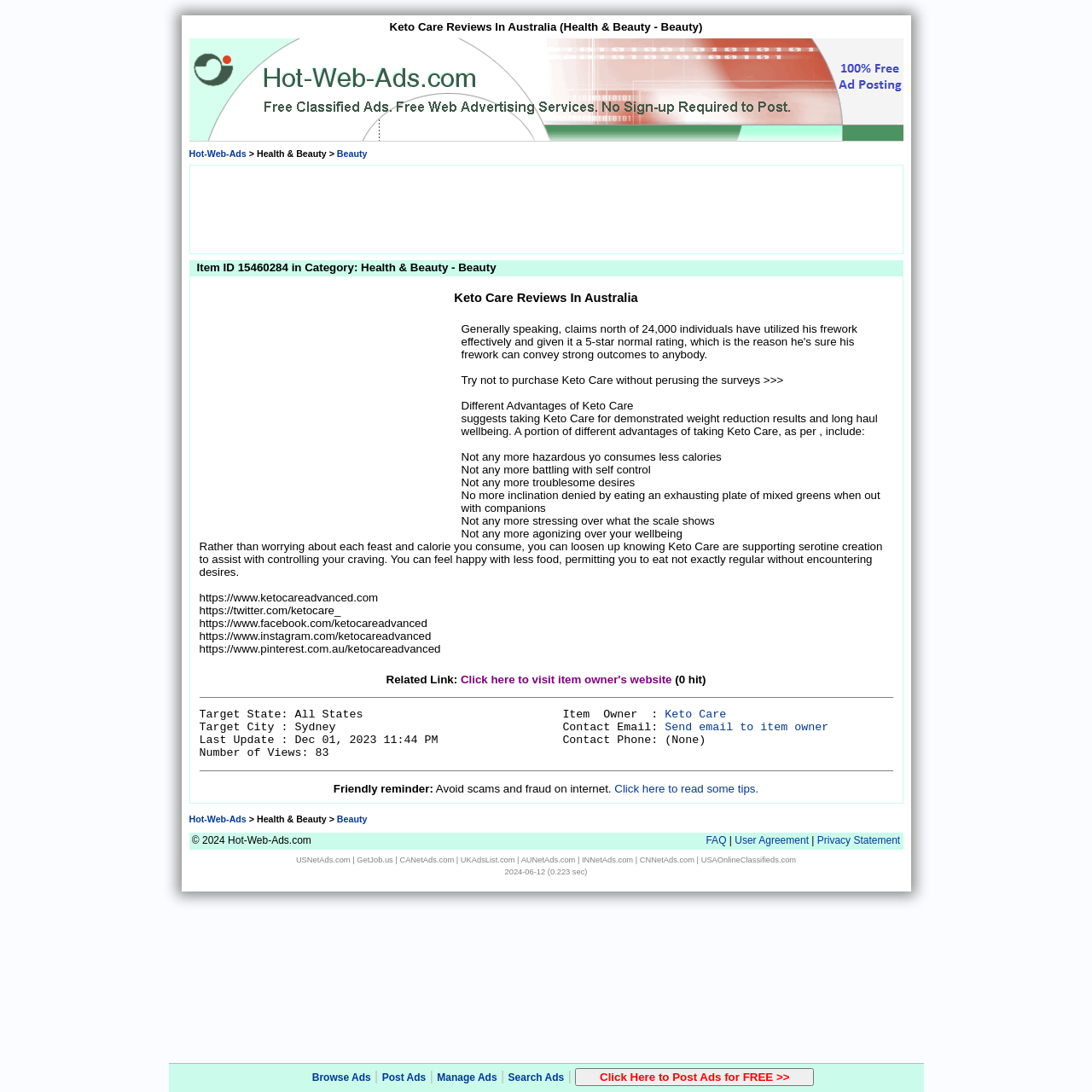Highlight the bounding box coordinates of the element you need to click to perform the following instruction: "Click on the link to send an email to the item owner."

[0.609, 0.66, 0.759, 0.672]